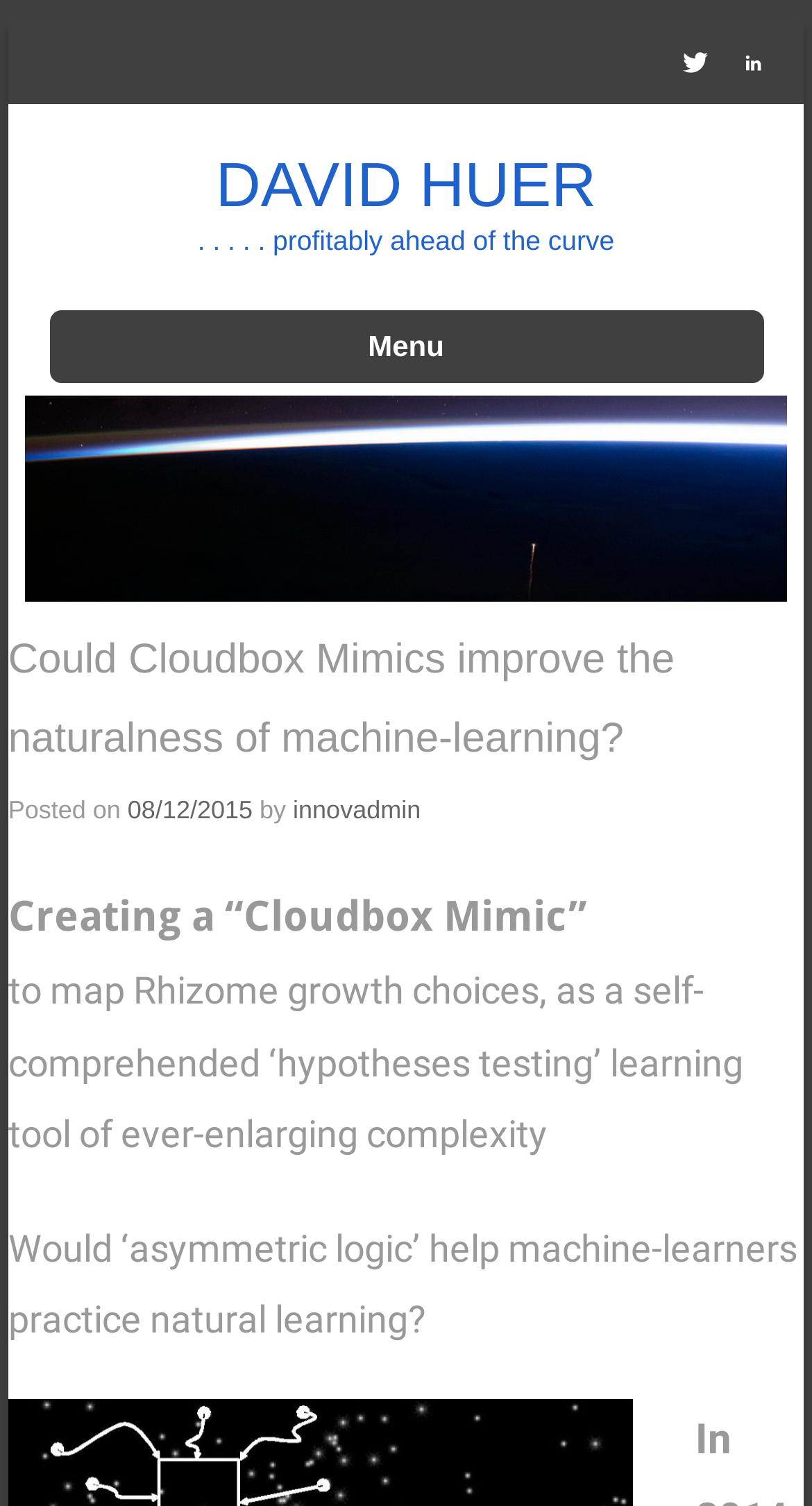What is the purpose of the Cloudbox Mimic?
Look at the image and provide a short answer using one word or a phrase.

hypotheses testing